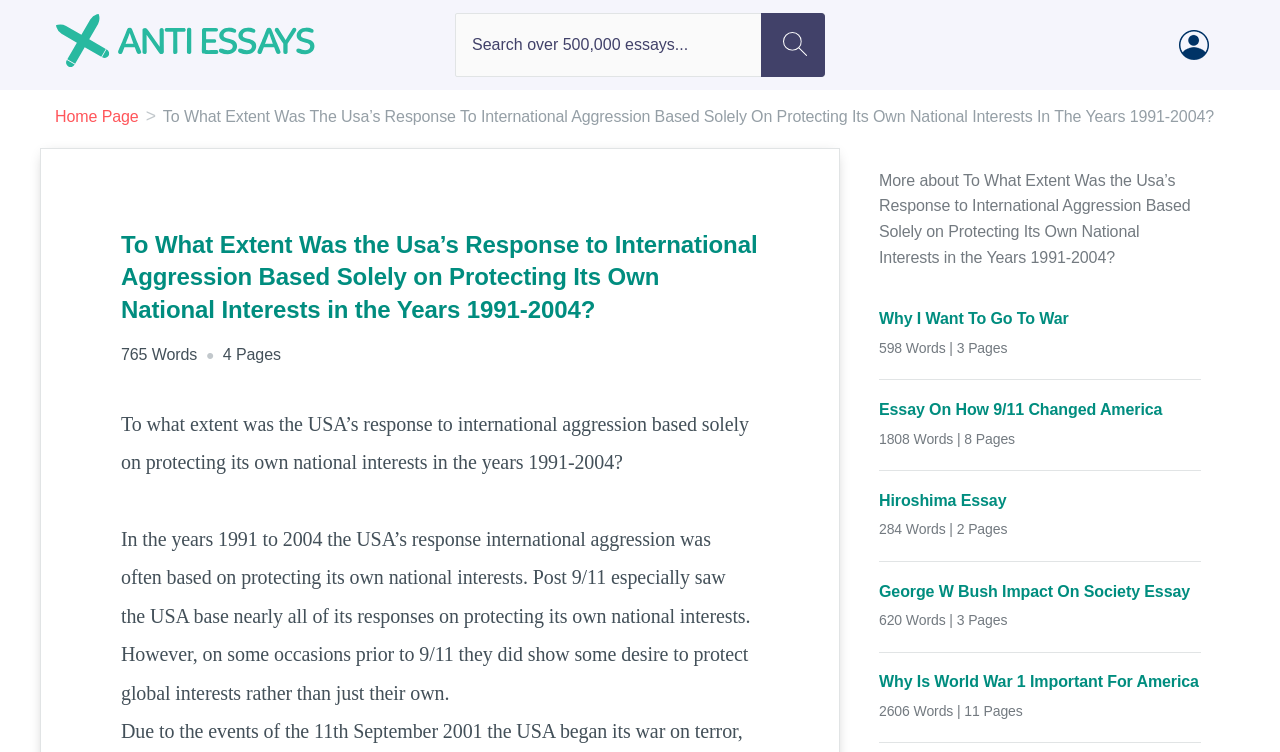Illustrate the webpage with a detailed description.

The webpage appears to be an essay database or a research paper repository. At the top, there is a search bar with a "Search" button, allowing users to search for essays. Next to the search bar, there is a link to "My Account". 

Below the search bar, there is a link to the "Home Page". The main title of the webpage, "To What Extent Was The Usa’s Response To International Aggression Based Solely On Protecting Its Own National Interests In The Years 1991-2004?", is displayed prominently. 

Underneath the main title, there is a heading with the same text, followed by details about the essay, including the word count (765 words) and the number of pages (4 pages). 

The webpage also features a section with related essays, each with a heading, a link to the essay, and details about the essay, including the word count and the number of pages. There are six related essays in total, with titles such as "Why I Want To Go To War", "Essay On How 9/11 Changed America", "Hiroshima Essay", "George W Bush Impact On Society Essay", and "Why Is World War 1 Important For America".